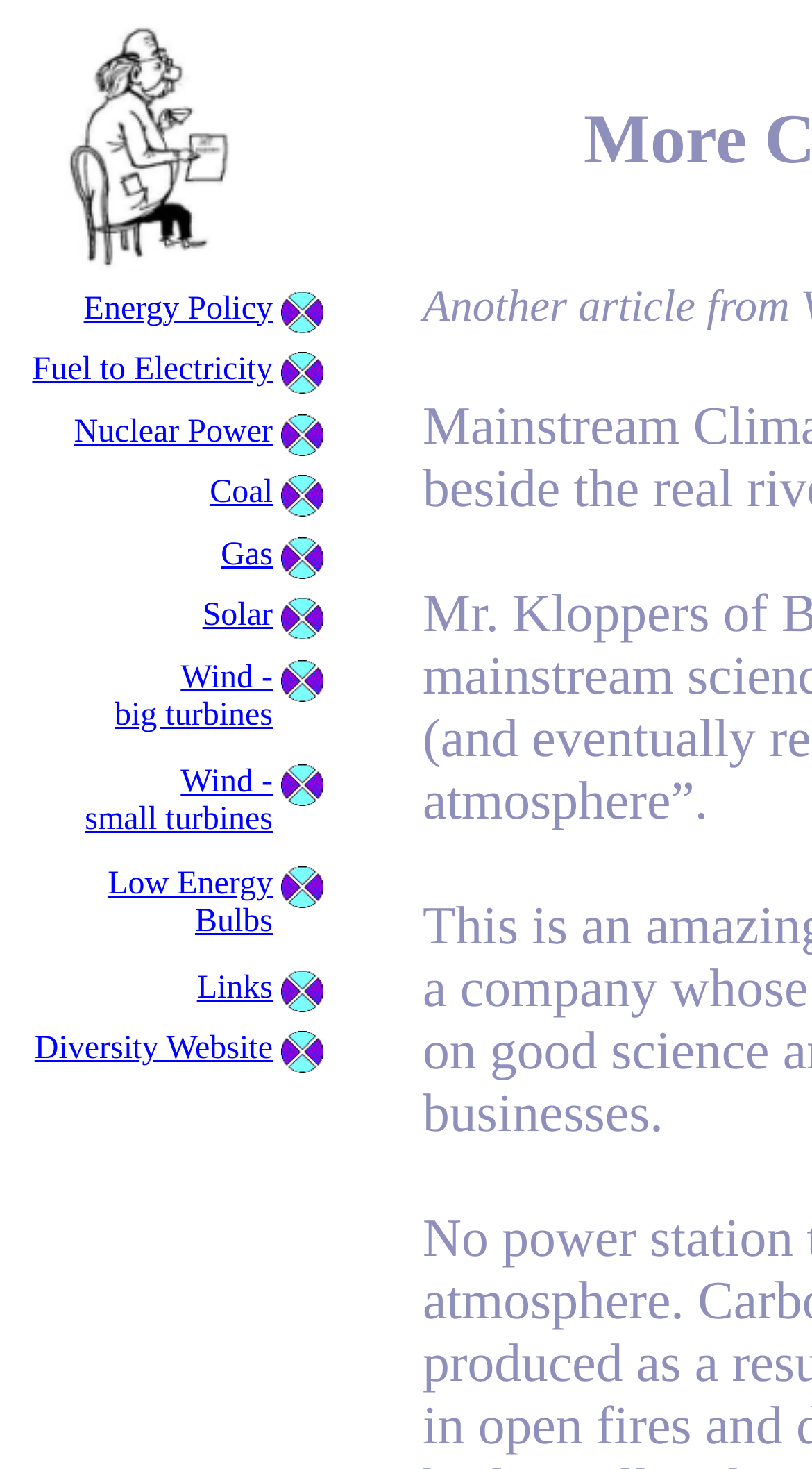Is there a section for links to other websites?
Answer the question with as much detail as possible.

I found a grid cell containing a link labeled 'Links', which suggests that it is a section for links to other websites or resources.